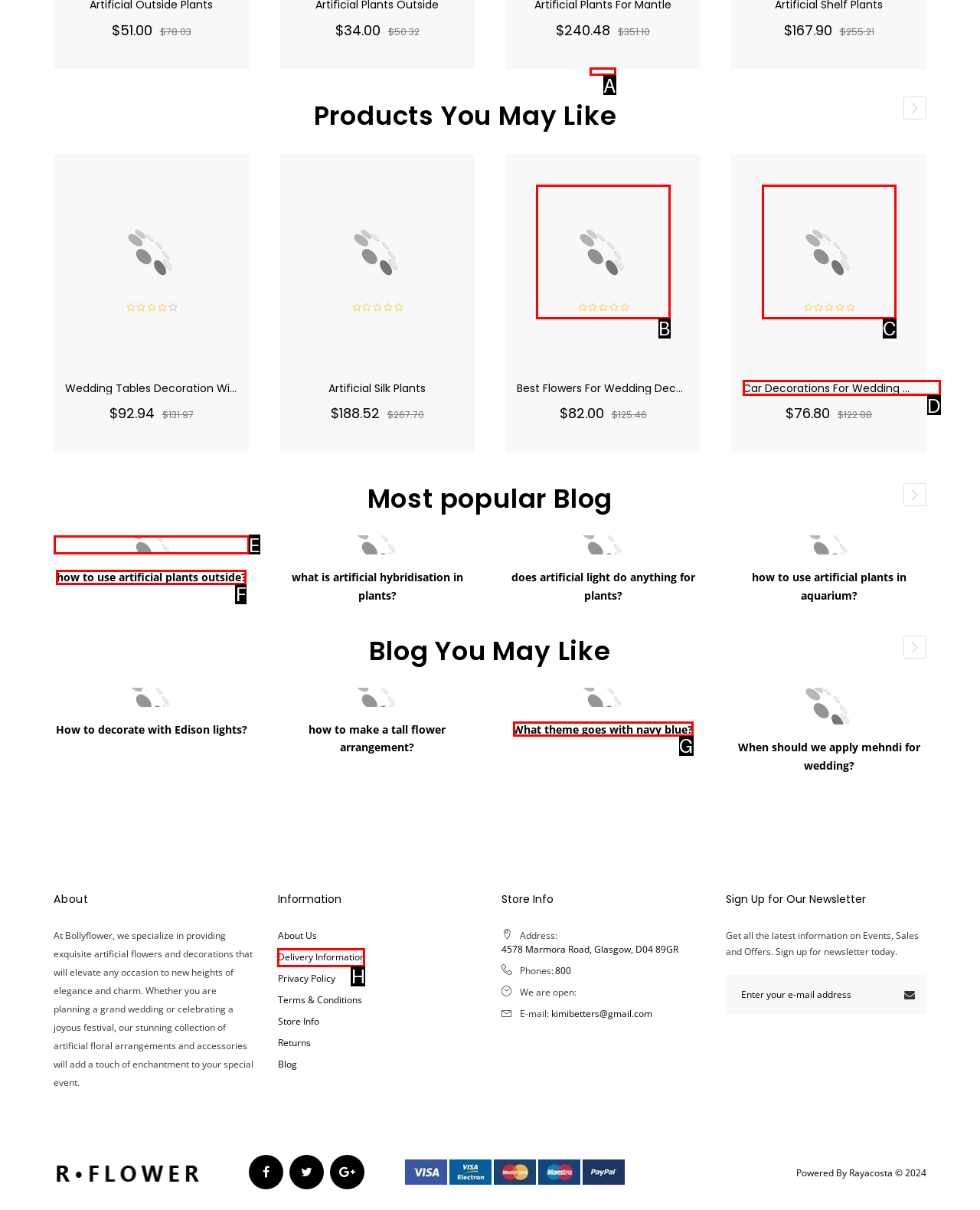Determine which HTML element should be clicked to carry out the following task: View holiday home facilities Respond with the letter of the appropriate option.

None